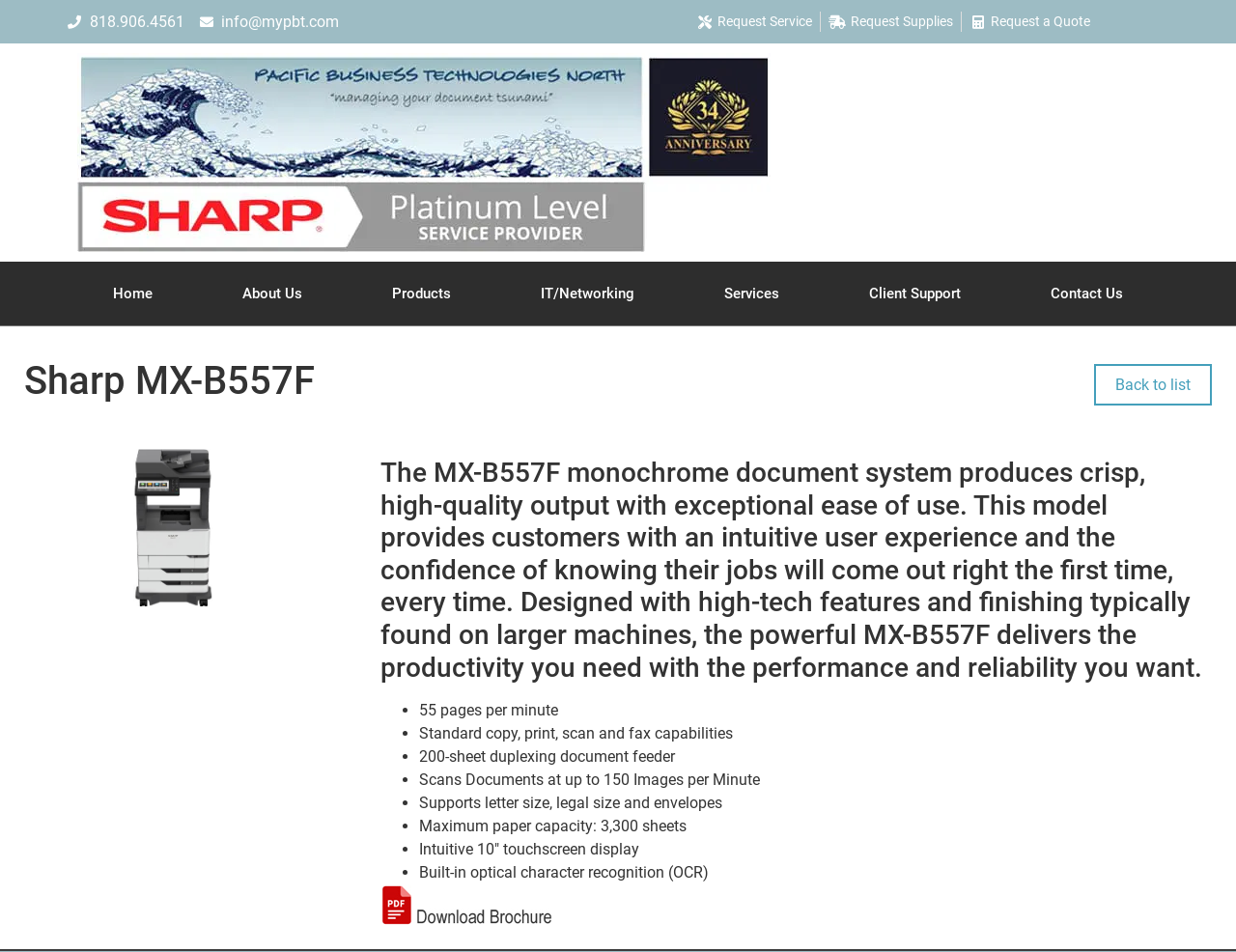Please specify the bounding box coordinates of the clickable section necessary to execute the following command: "Request a quote".

[0.784, 0.012, 0.882, 0.033]